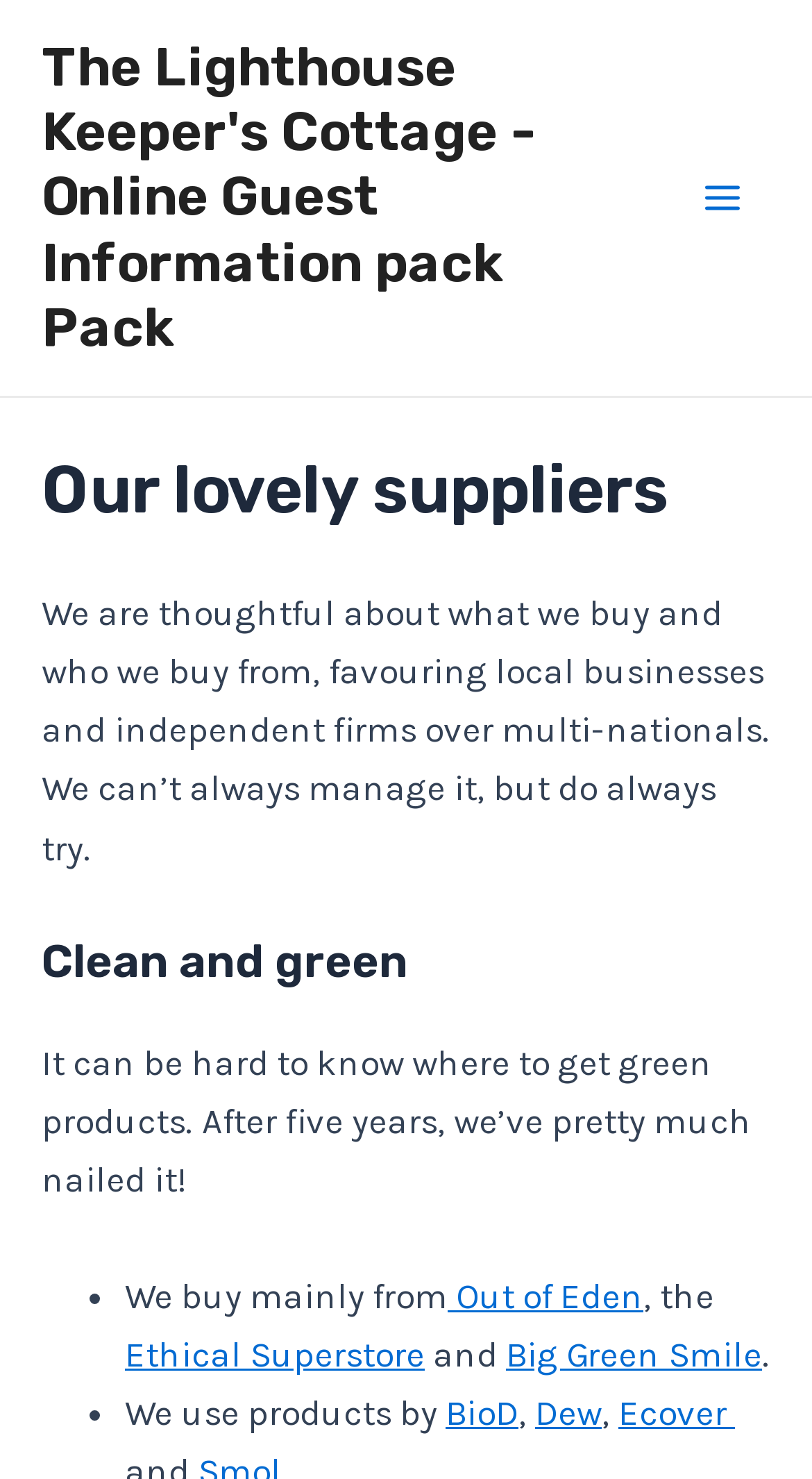Determine the bounding box coordinates of the element's region needed to click to follow the instruction: "View Popular Brands". Provide these coordinates as four float numbers between 0 and 1, formatted as [left, top, right, bottom].

None